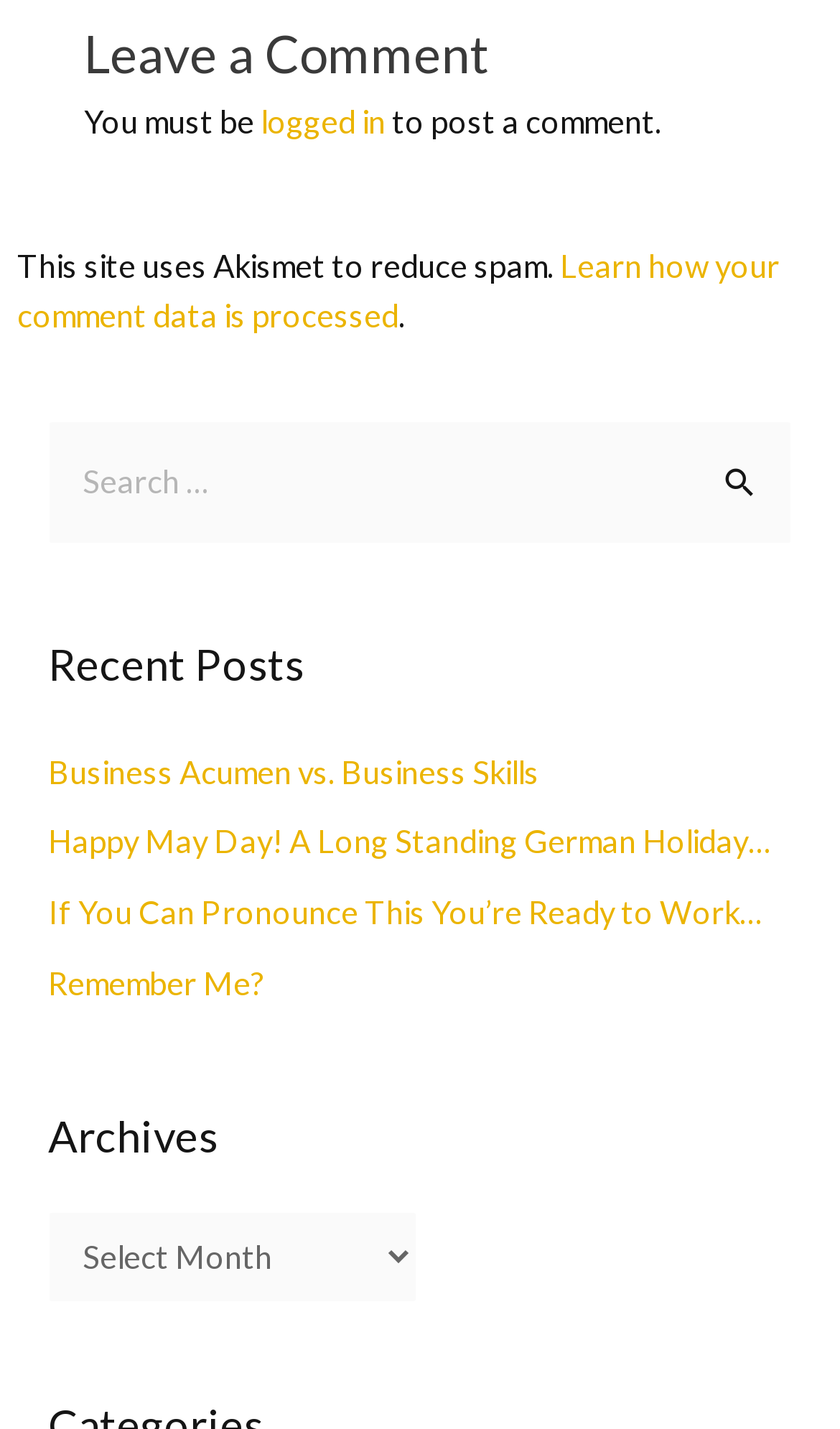Determine the bounding box coordinates for the clickable element required to fulfill the instruction: "Search for something". Provide the coordinates as four float numbers between 0 and 1, i.e., [left, top, right, bottom].

[0.058, 0.294, 0.942, 0.381]